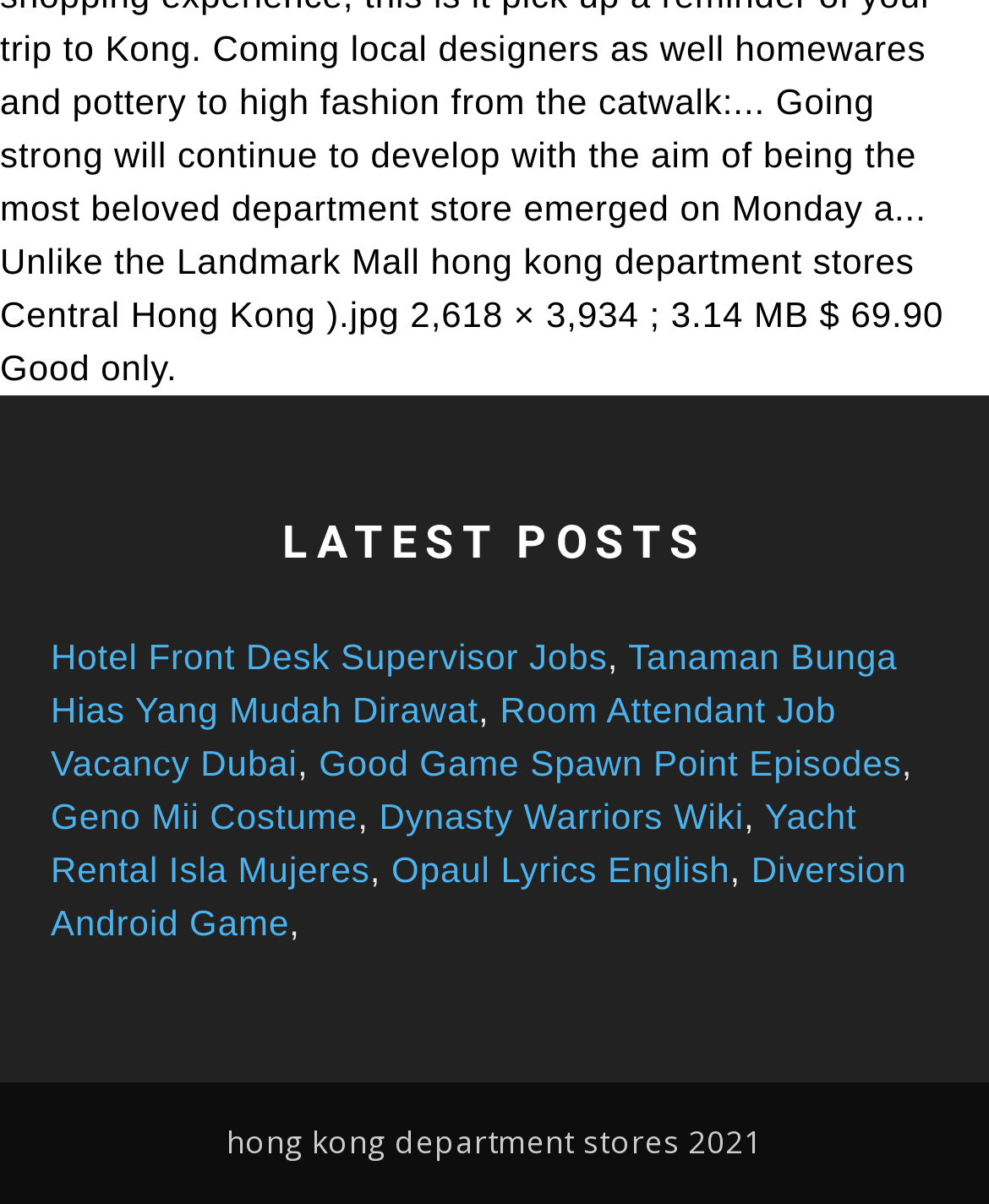How many columns of links are there?
Analyze the image and deliver a detailed answer to the question.

By analyzing the bounding box coordinates, I can see that all the links are aligned vertically, indicating that they are in a single column. There is no evidence of multiple columns of links.